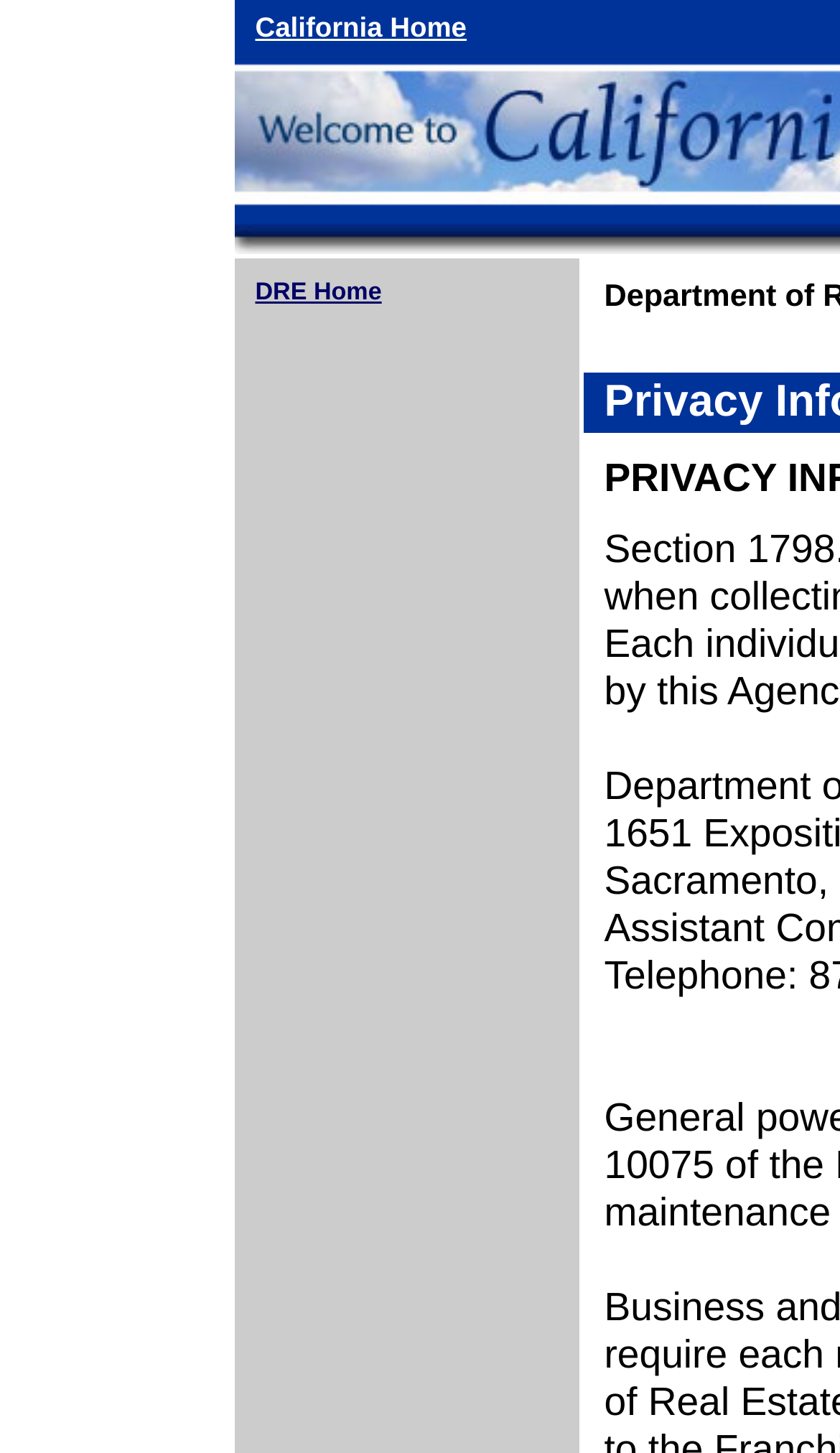Please determine the bounding box coordinates for the UI element described here. Use the format (top-left x, top-left y, bottom-right x, bottom-right y) with values bounded between 0 and 1: California Home

[0.304, 0.007, 0.555, 0.029]